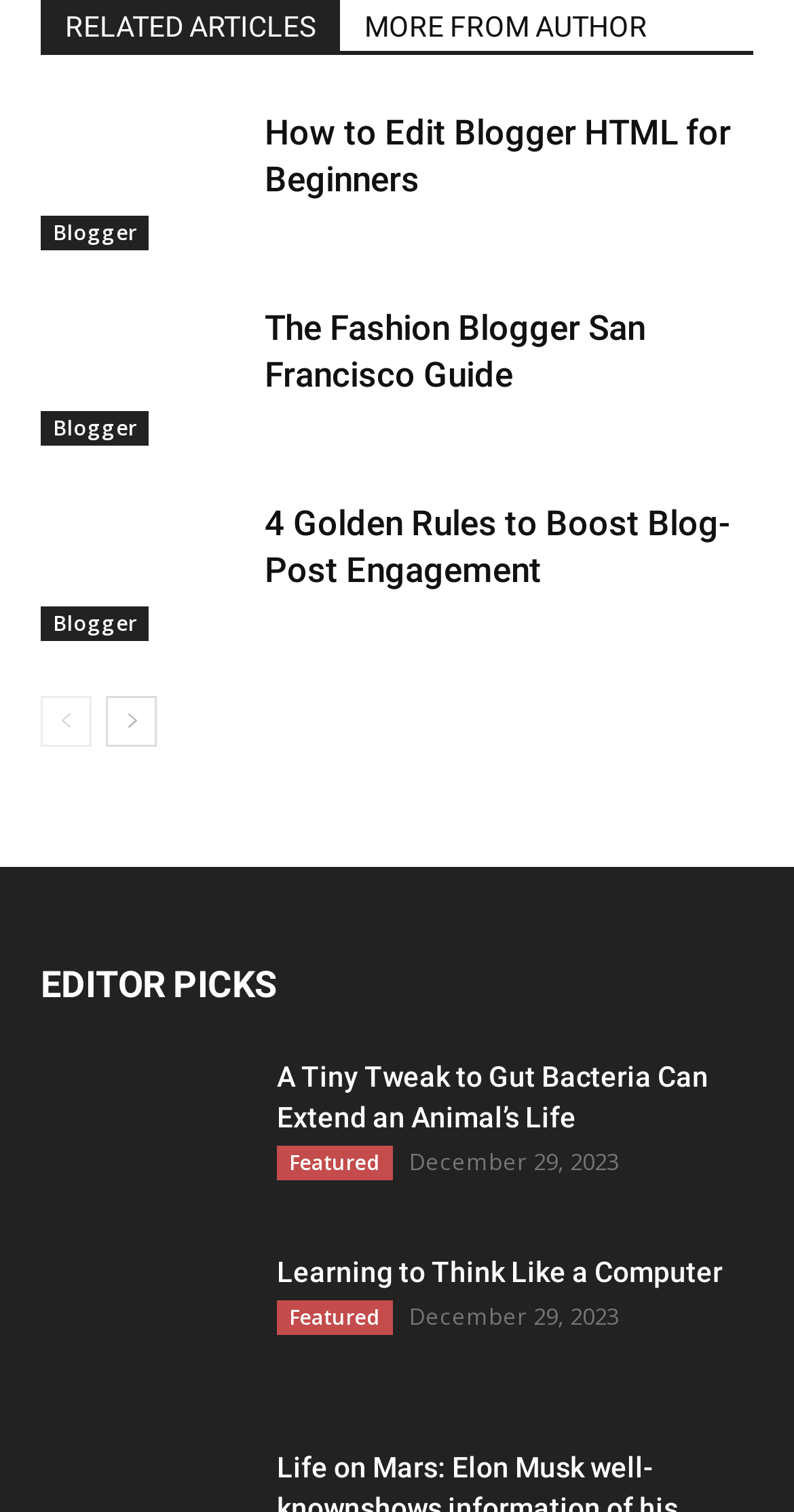Provide a brief response in the form of a single word or phrase:
What is the title of the first article?

How to Edit Blogger HTML for Beginners